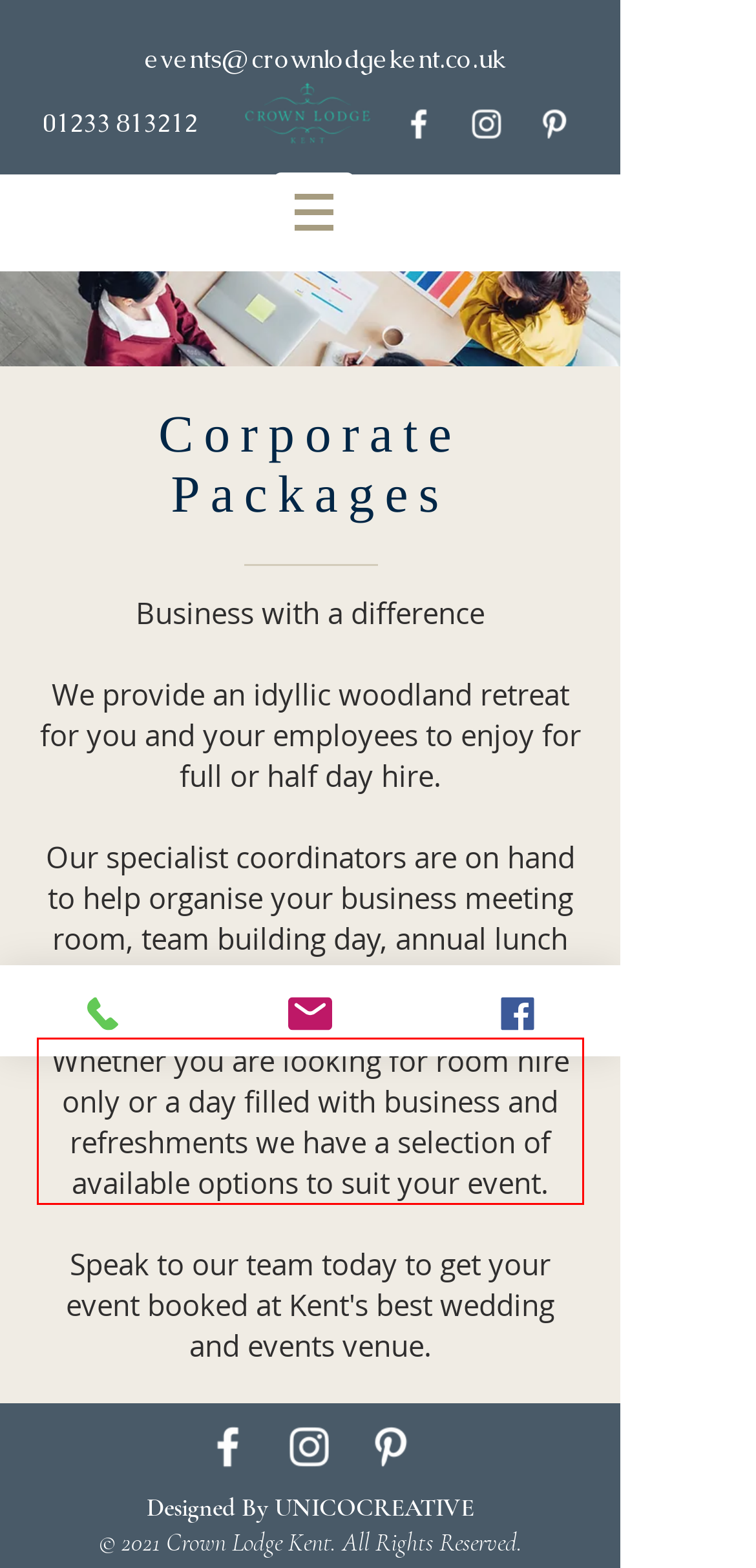Using the provided screenshot of a webpage, recognize and generate the text found within the red rectangle bounding box.

Whether you are looking for room hire only or a day filled with business and refreshments we have a selection of available options to suit your event.